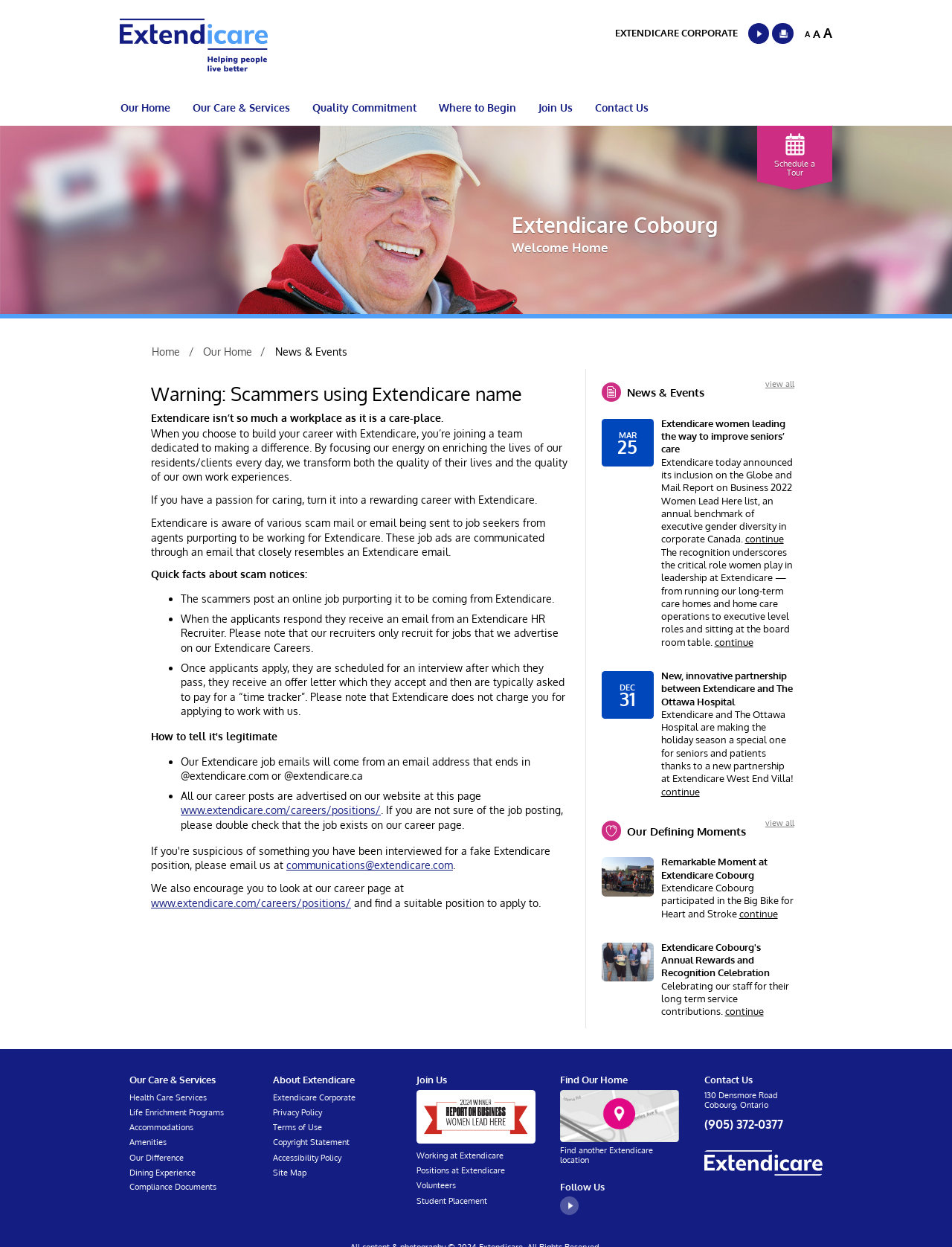Determine the bounding box coordinates of the UI element described below. Use the format (top-left x, top-left y, bottom-right x, bottom-right y) with floating point numbers between 0 and 1: Terms of Use

[0.287, 0.899, 0.338, 0.908]